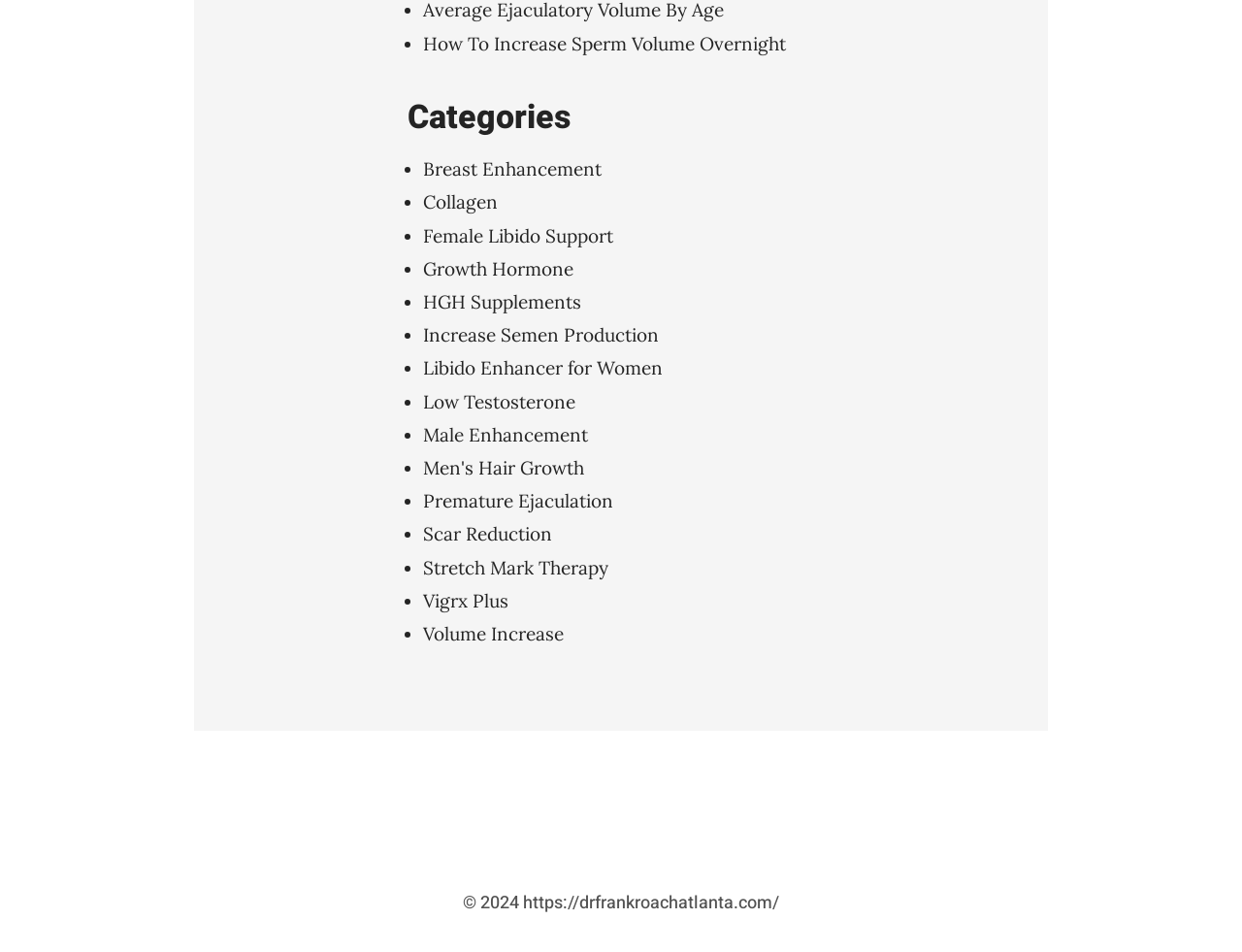Indicate the bounding box coordinates of the element that needs to be clicked to satisfy the following instruction: "Explore 'Volume Increase'". The coordinates should be four float numbers between 0 and 1, i.e., [left, top, right, bottom].

[0.341, 0.653, 0.454, 0.678]